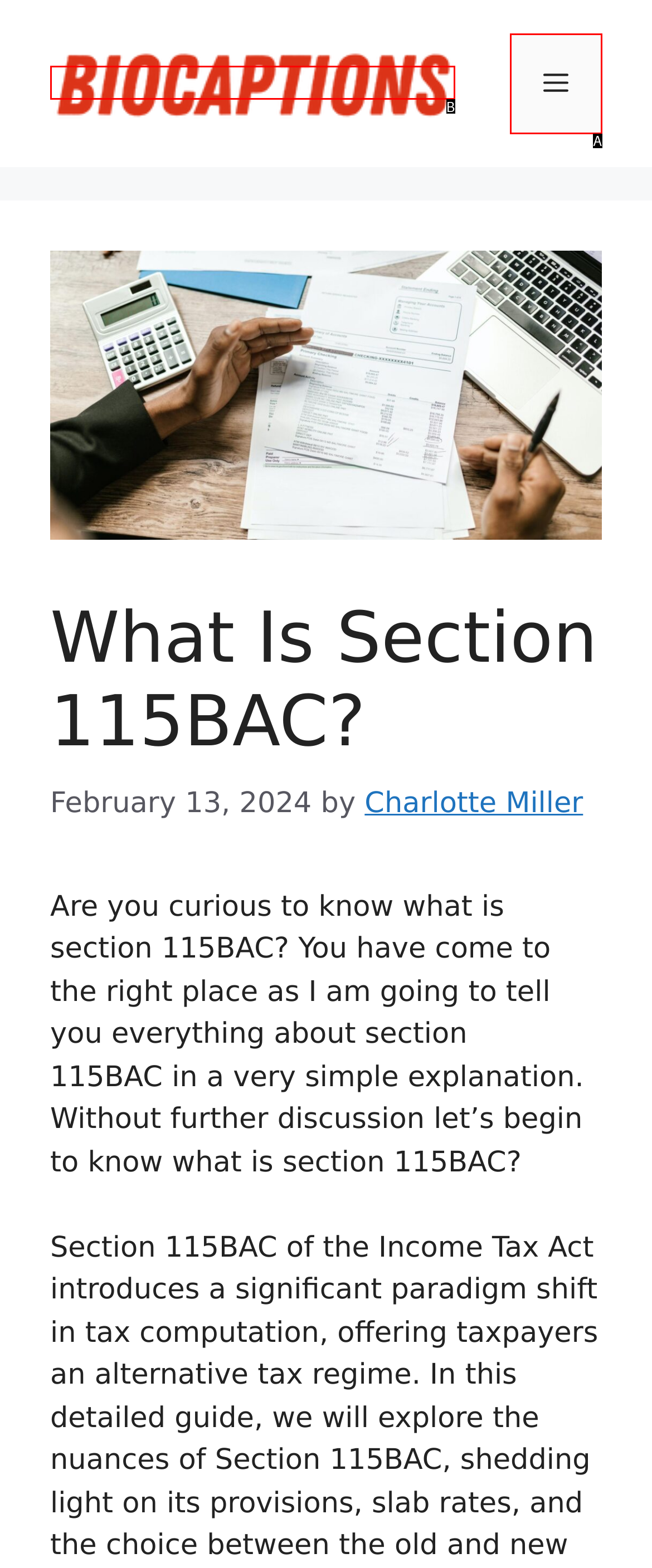Given the description: Menu, pick the option that matches best and answer with the corresponding letter directly.

A